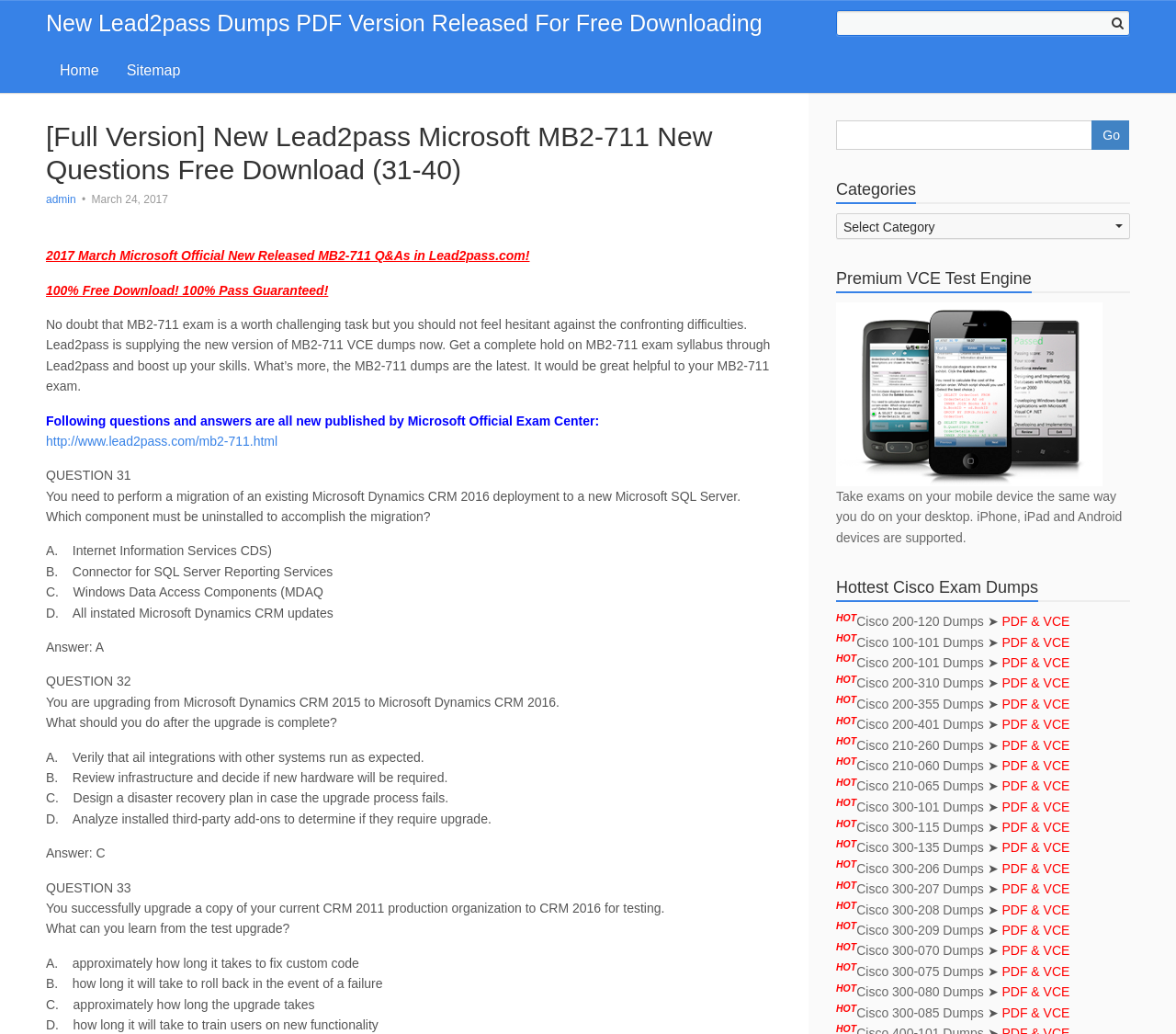Detail the features and information presented on the webpage.

This webpage appears to be a study resource page for Microsoft MB2-711 exam preparation. At the top, there is a heading that reads "New Lead2pass Dumps PDF Version Released For Free Downloading" with a link to download the PDF version. Below this, there are links to the "Home" and "Sitemap" pages.

On the left side of the page, there is a search bar with a magnifying glass icon. Below the search bar, there is a header section with the title "[Full Version] New Lead2pass Microsoft MB2-711 New Questions Free Download (31-40)" and a link to "admin". There is also a timestamp indicating that the page was last updated on March 24, 2017.

The main content of the page is divided into sections. The first section has a heading that reads "2017 March Microsoft Official New Released MB2-711 Q&As in Lead2pass.com! 100% Free Download! 100% Pass Guaranteed!" followed by a paragraph of text that describes the benefits of using Lead2pass for exam preparation.

The next section has a heading that reads "Following questions and answers are all new published by Microsoft Official Exam Center:" and contains a series of exam questions and answers. Each question has multiple-choice options, and the correct answer is indicated. The questions are numbered from 31 to 33.

On the right side of the page, there is a section with headings "Categories", "Premium VCE Test Engine", and "Hottest Cisco Exam Dumps". This section contains links to other exam resources, including Cisco exam dumps, and a VCE exam simulator for mobile devices.

Overall, this webpage appears to be a study resource page for Microsoft MB2-711 exam preparation, with a focus on providing free downloadable resources and exam questions and answers.